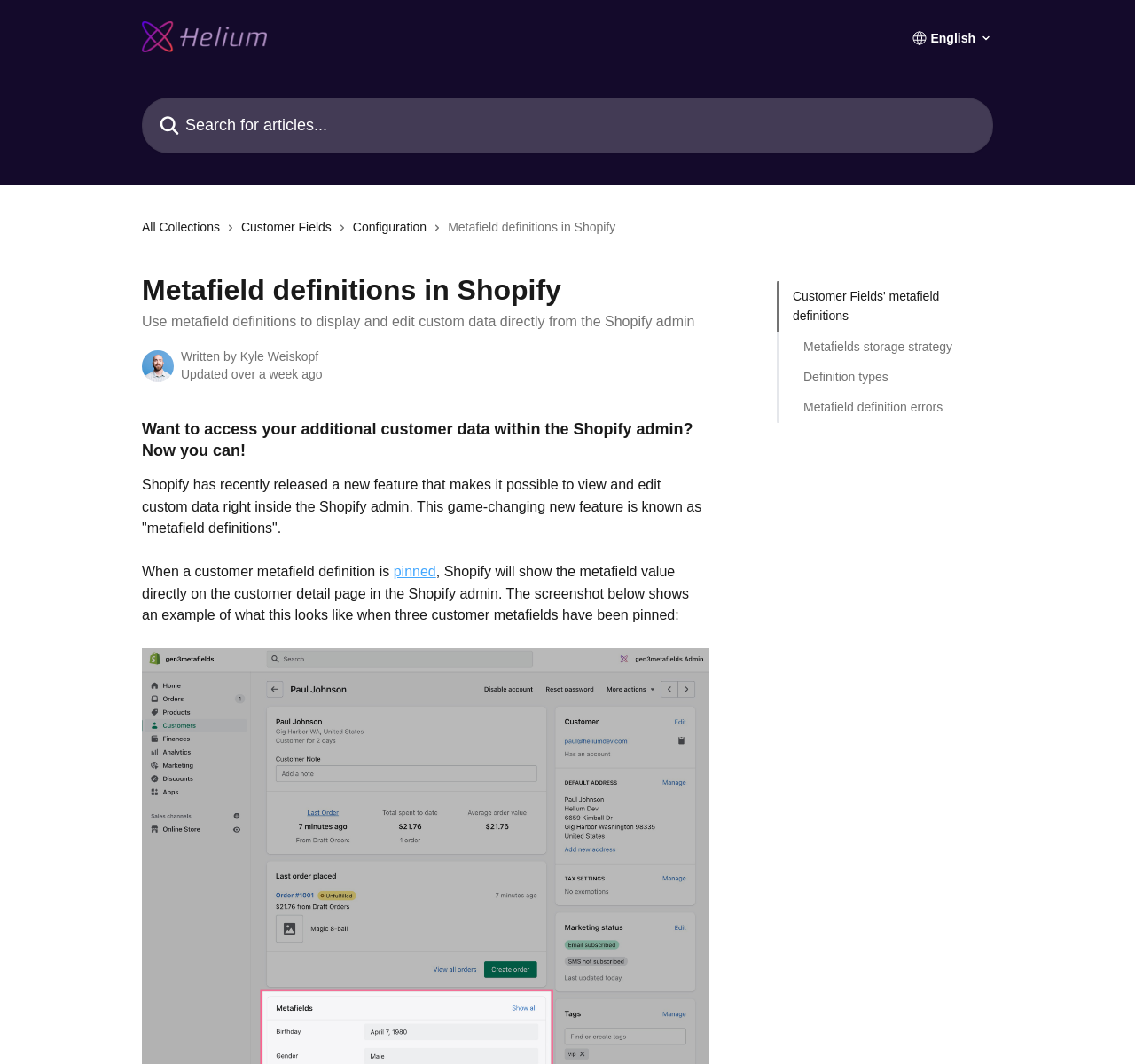Pinpoint the bounding box coordinates of the clickable element to carry out the following instruction: "Read about Metafield definitions in Shopify."

[0.395, 0.206, 0.542, 0.22]